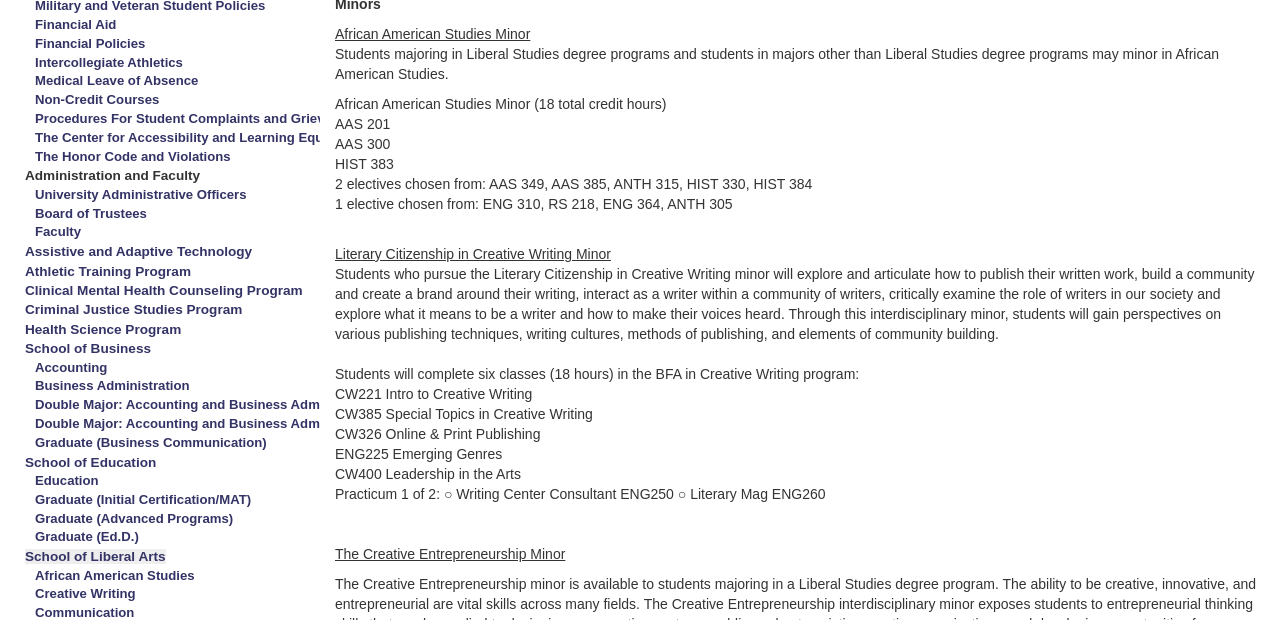Determine the bounding box coordinates for the UI element matching this description: "Non-Credit Courses".

[0.027, 0.144, 0.124, 0.167]